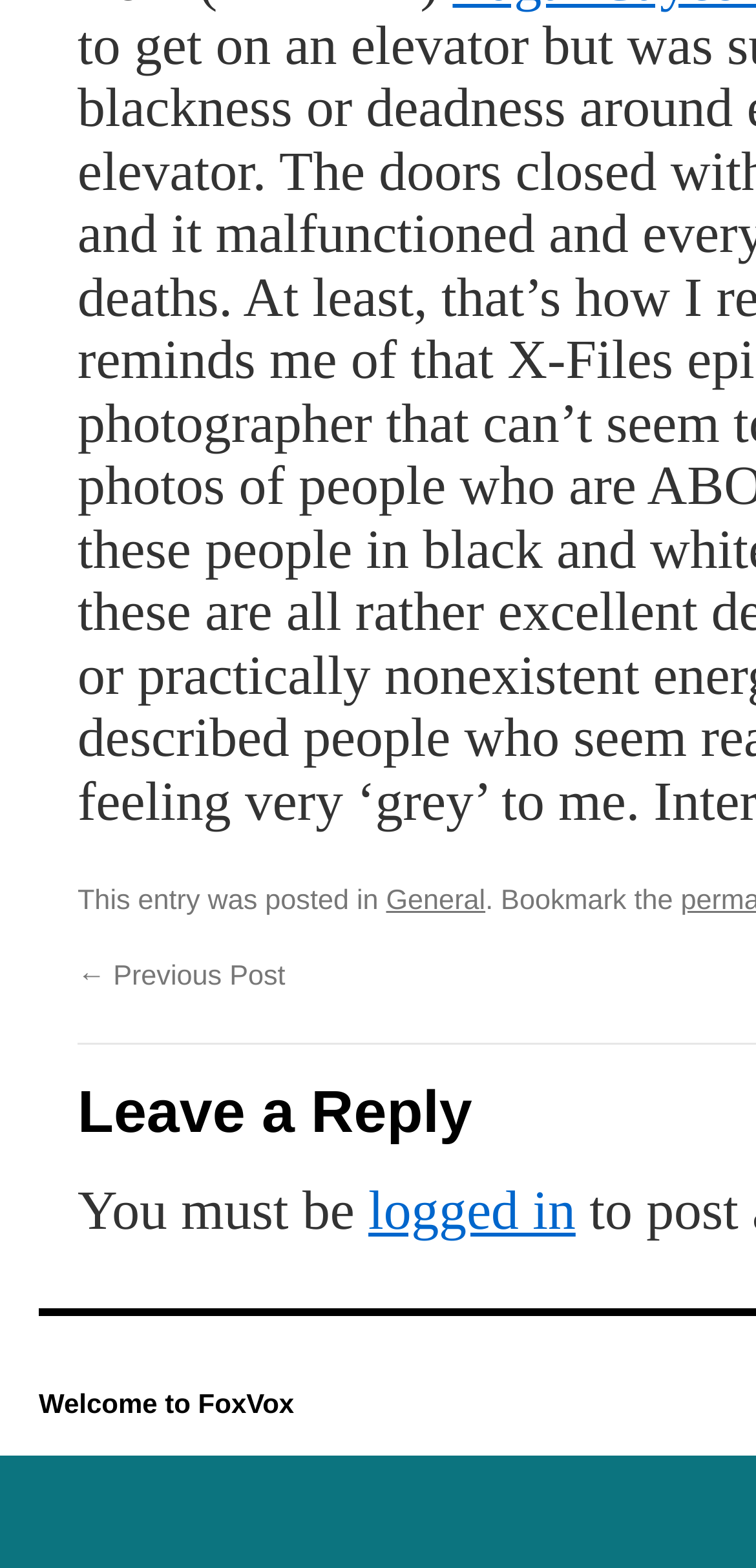What is the name of the website?
Analyze the image and provide a thorough answer to the question.

The link 'Welcome to FoxVox' located at the bottom of the page suggests that the name of the website is FoxVox.